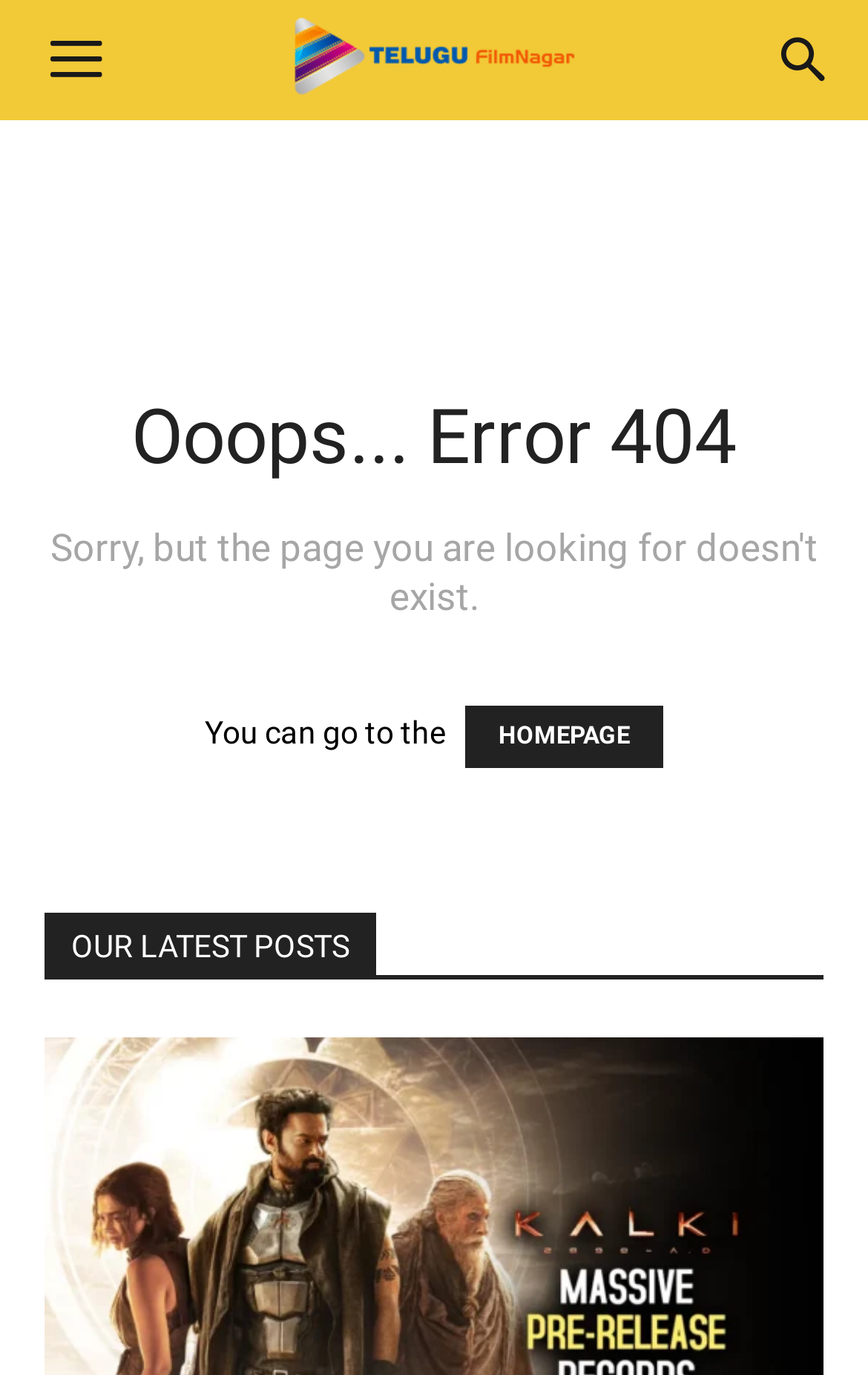Explain in detail what is displayed on the webpage.

The webpage is a 404 error page from Telugu Filmnagar. At the top left, there is a "Menu" button. To the right of the button, a "Search" link is located. Below these elements, a layout table spans across the page, containing an advertisement iframe.

In the middle of the page, a prominent error message "Ooops... Error 404" is displayed. Below the error message, a paragraph of text starts with "You can go to the" and is followed by a "HOMEPAGE" link.

Further down the page, a heading "OUR LATEST POSTS" is displayed, which likely introduces a list of latest posts or articles, although the list itself is not described in the accessibility tree.